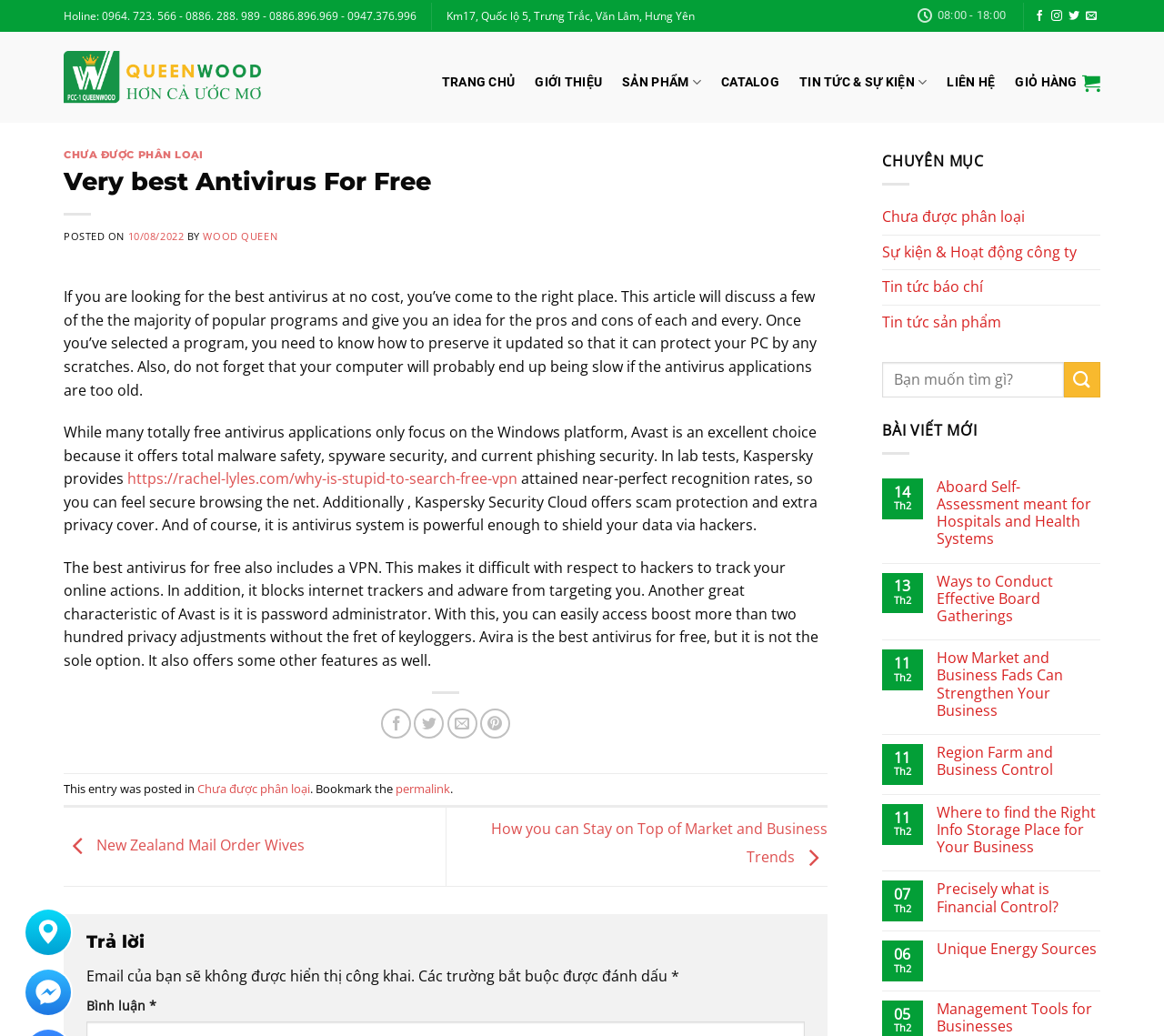What is the address of the company?
Using the information from the image, provide a comprehensive answer to the question.

The address of the company can be found at the top of the webpage, in the second StaticText element, which is 'Km17, Quốc lộ 5, Trưng Trắc, Văn Lâm, Hưng Yên'.